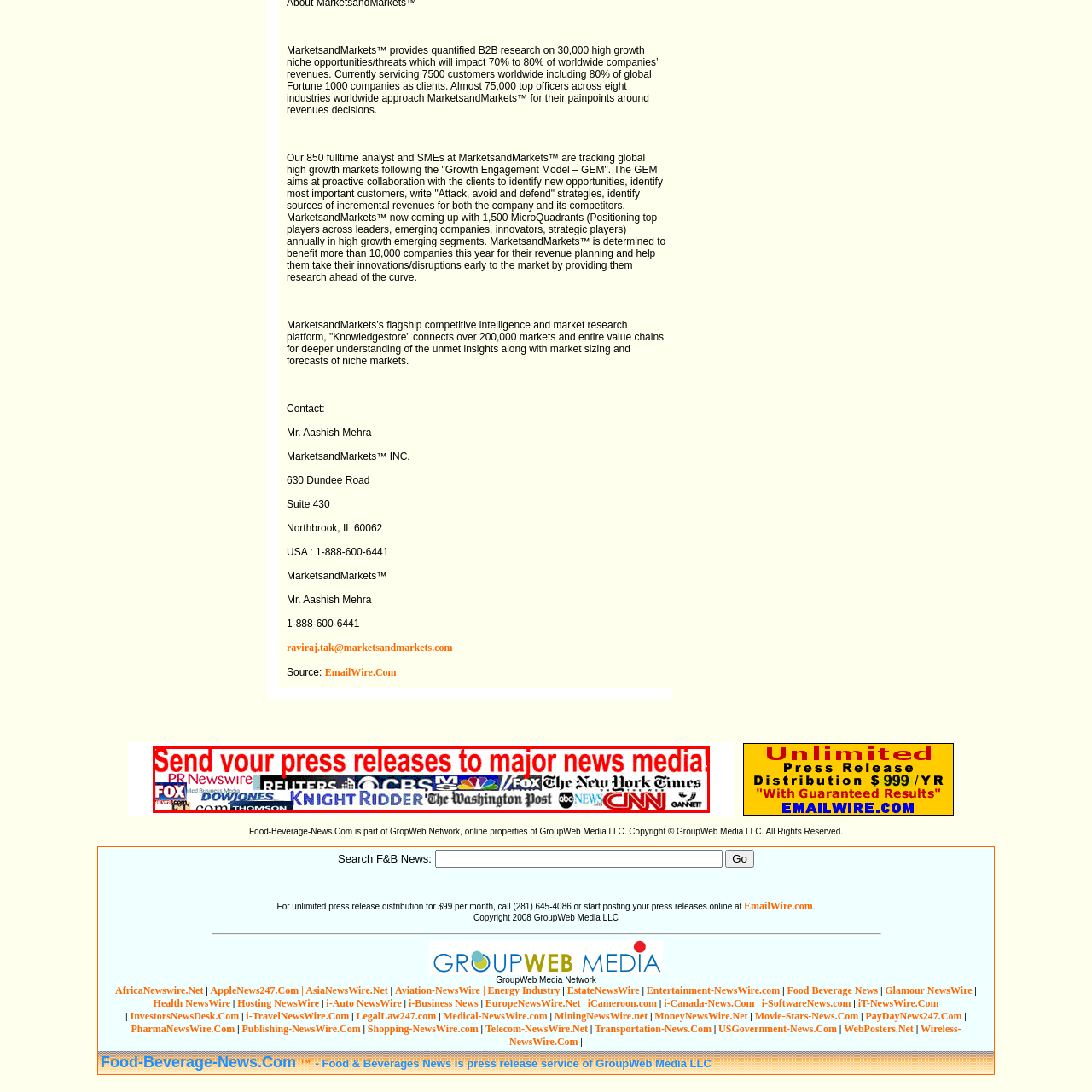Offer a detailed explanation of the elements found within the defined red outline.

The image prominently displays the message "Send your press releases to major news media!" in bold, eye-catching red text, emphasizing the importance of disseminating information to top media outlets. Surrounding this statement are the logos of various prestigious news organizations, including PR Newswire, Reuters, CBS, Fox News, The New York Times, The Washington Post, ABC, CNN, and Knight Ridder, among others. This visual representation conveys the idea of a wide-reaching press distribution network, encouraging businesses and individuals to leverage these major platforms for effective communication and publicity.